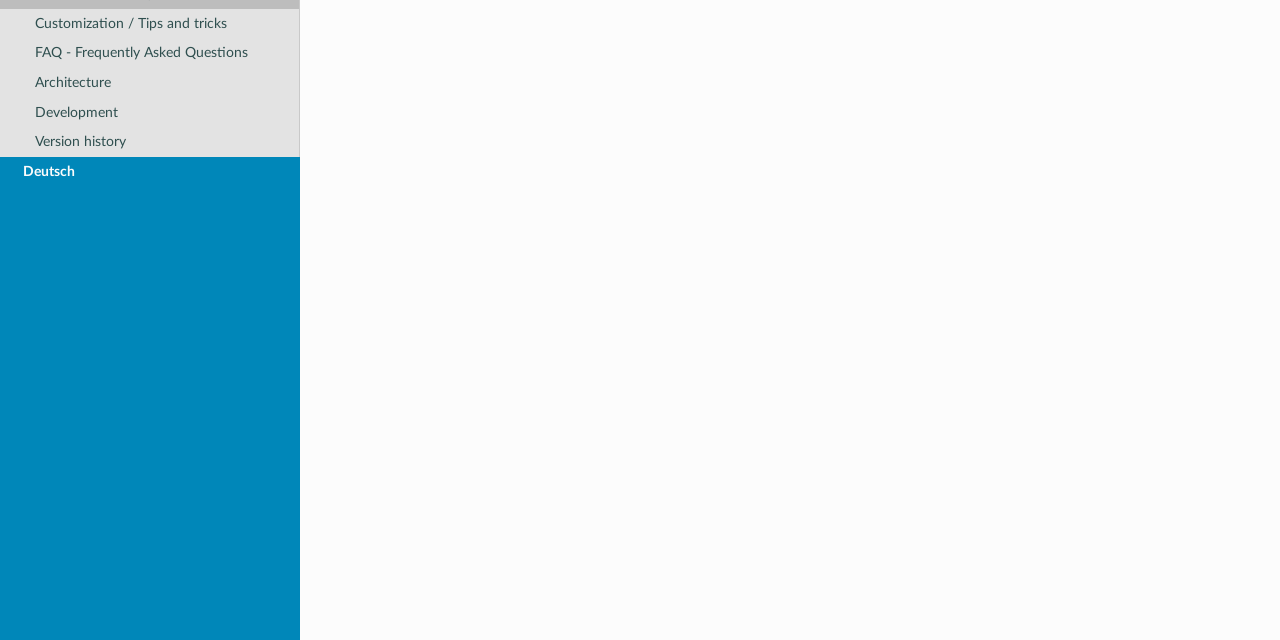Given the element description Architecture, identify the bounding box coordinates for the UI element on the webpage screenshot. The format should be (top-left x, top-left y, bottom-right x, bottom-right y), with values between 0 and 1.

[0.0, 0.107, 0.234, 0.153]